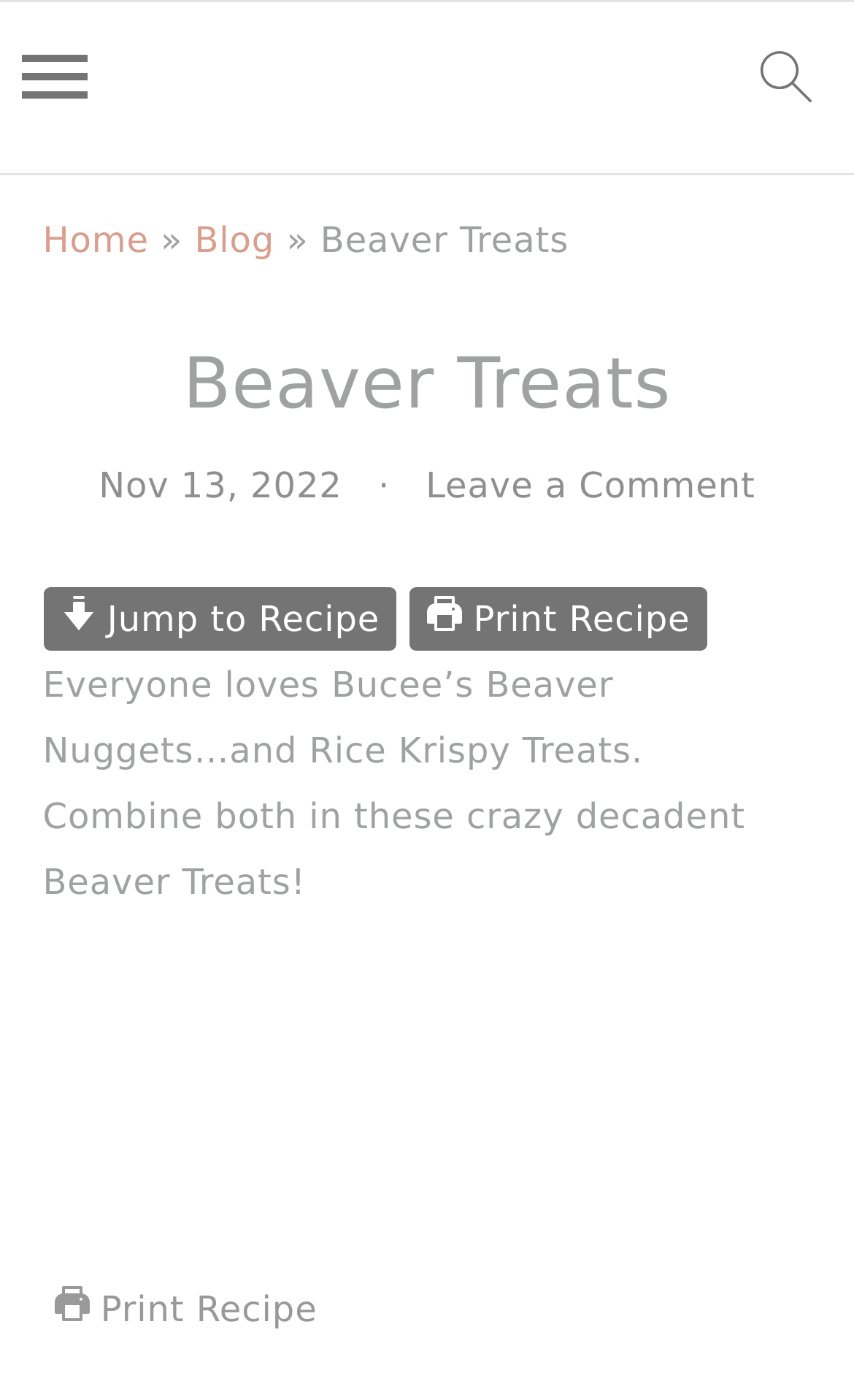Please provide a brief answer to the following inquiry using a single word or phrase:
What is the text of the first navigation link?

Home